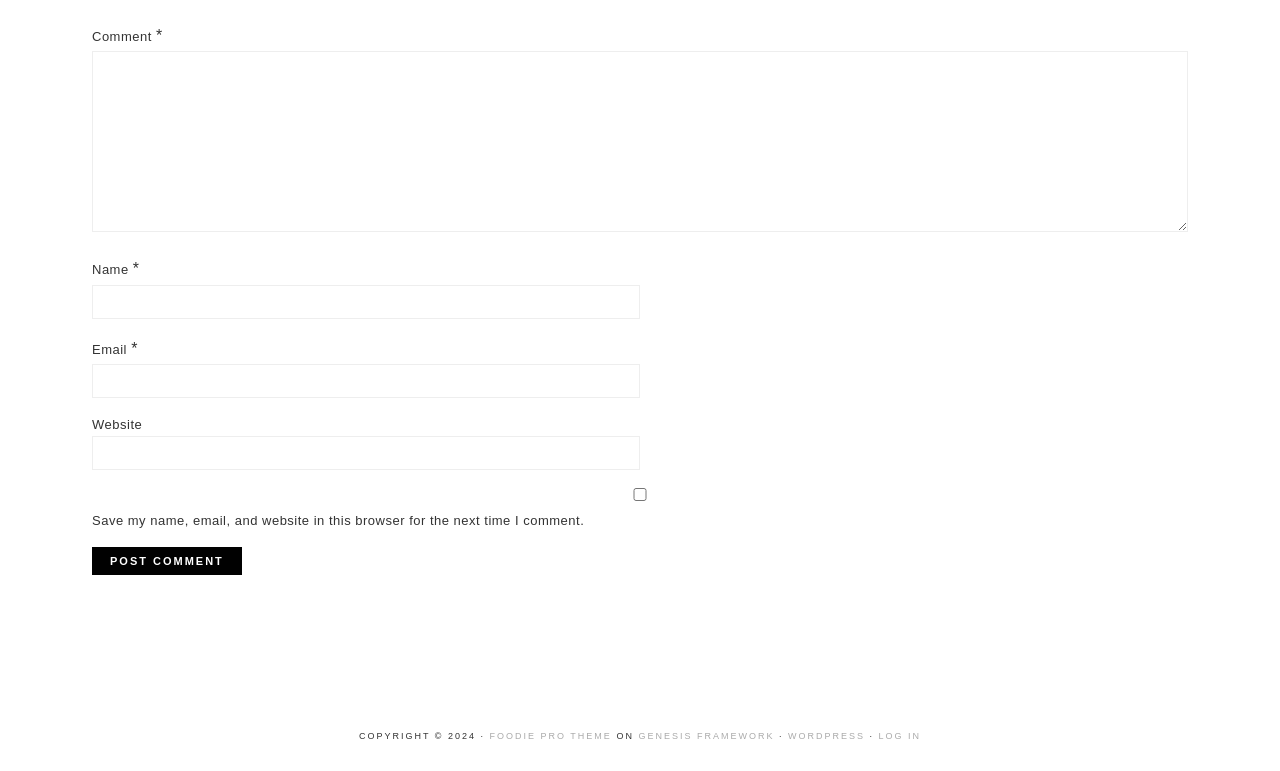Predict the bounding box coordinates of the area that should be clicked to accomplish the following instruction: "Input your email". The bounding box coordinates should consist of four float numbers between 0 and 1, i.e., [left, top, right, bottom].

[0.072, 0.472, 0.5, 0.516]